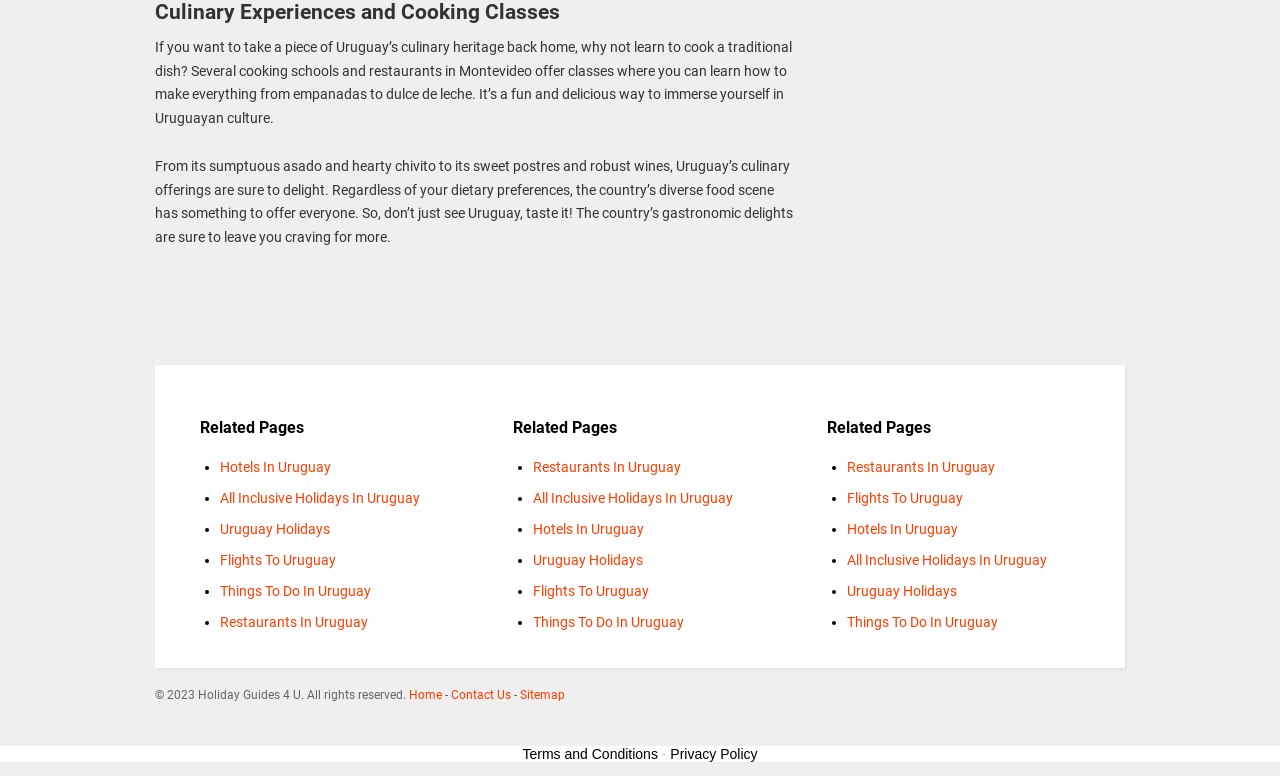What is the purpose of the cooking classes?
Using the image as a reference, answer with just one word or a short phrase.

Immerse in Uruguayan culture